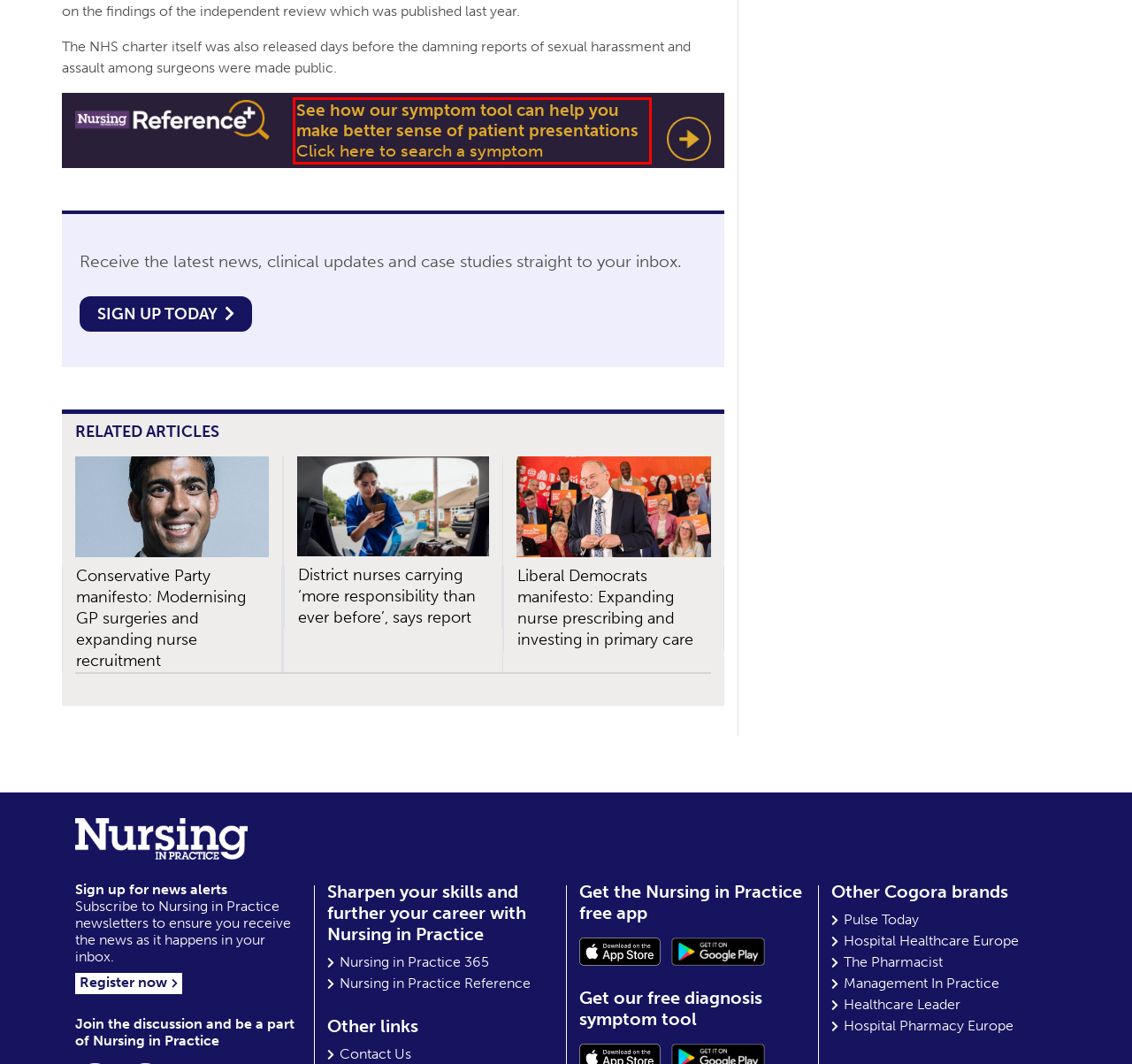Identify the text inside the red bounding box in the provided webpage screenshot and transcribe it.

See how our symptom tool can help you make better sense of patient presentations Click here to search a symptom